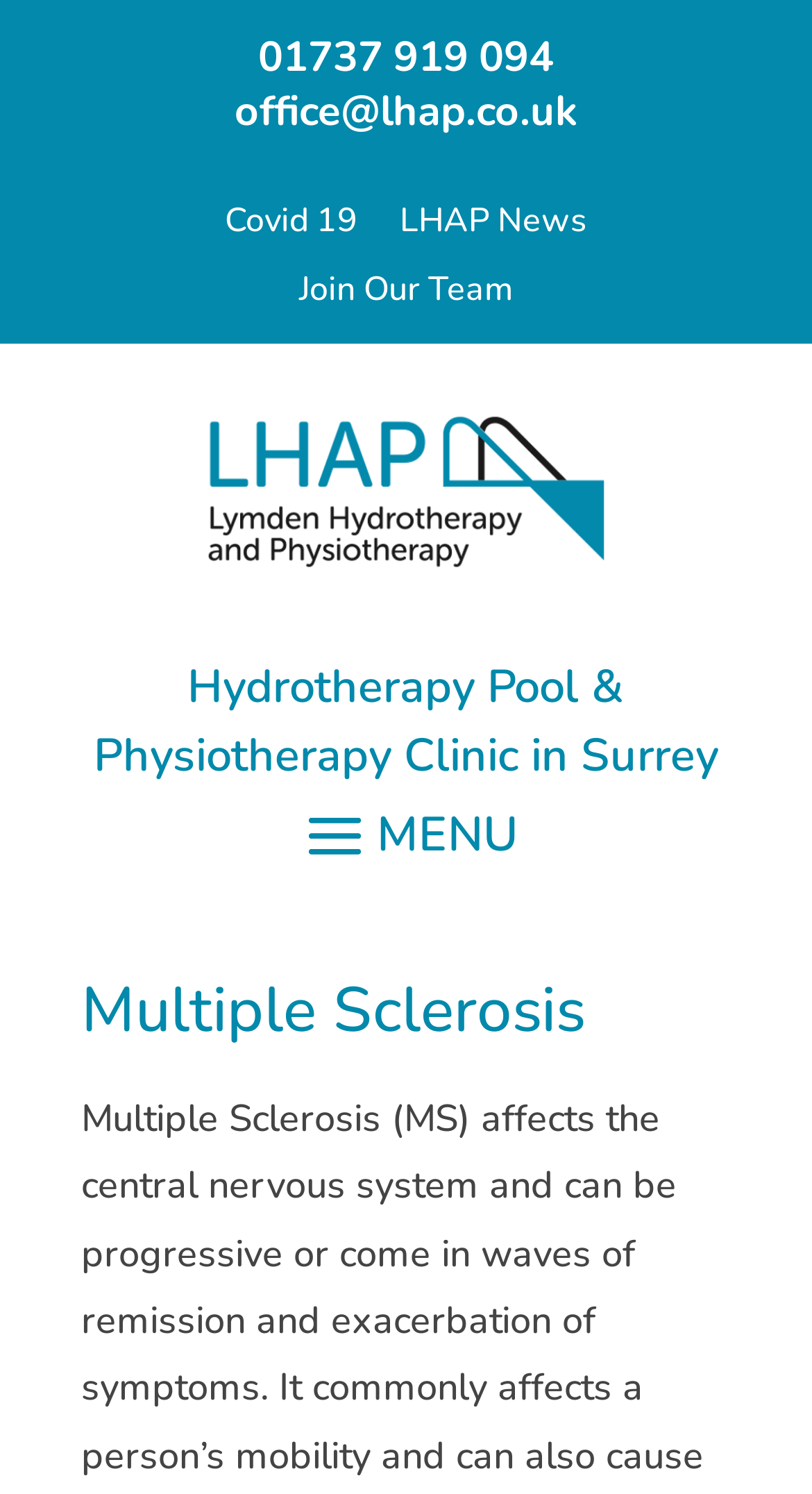Provide a brief response in the form of a single word or phrase:
What is the clinic's location?

Surrey